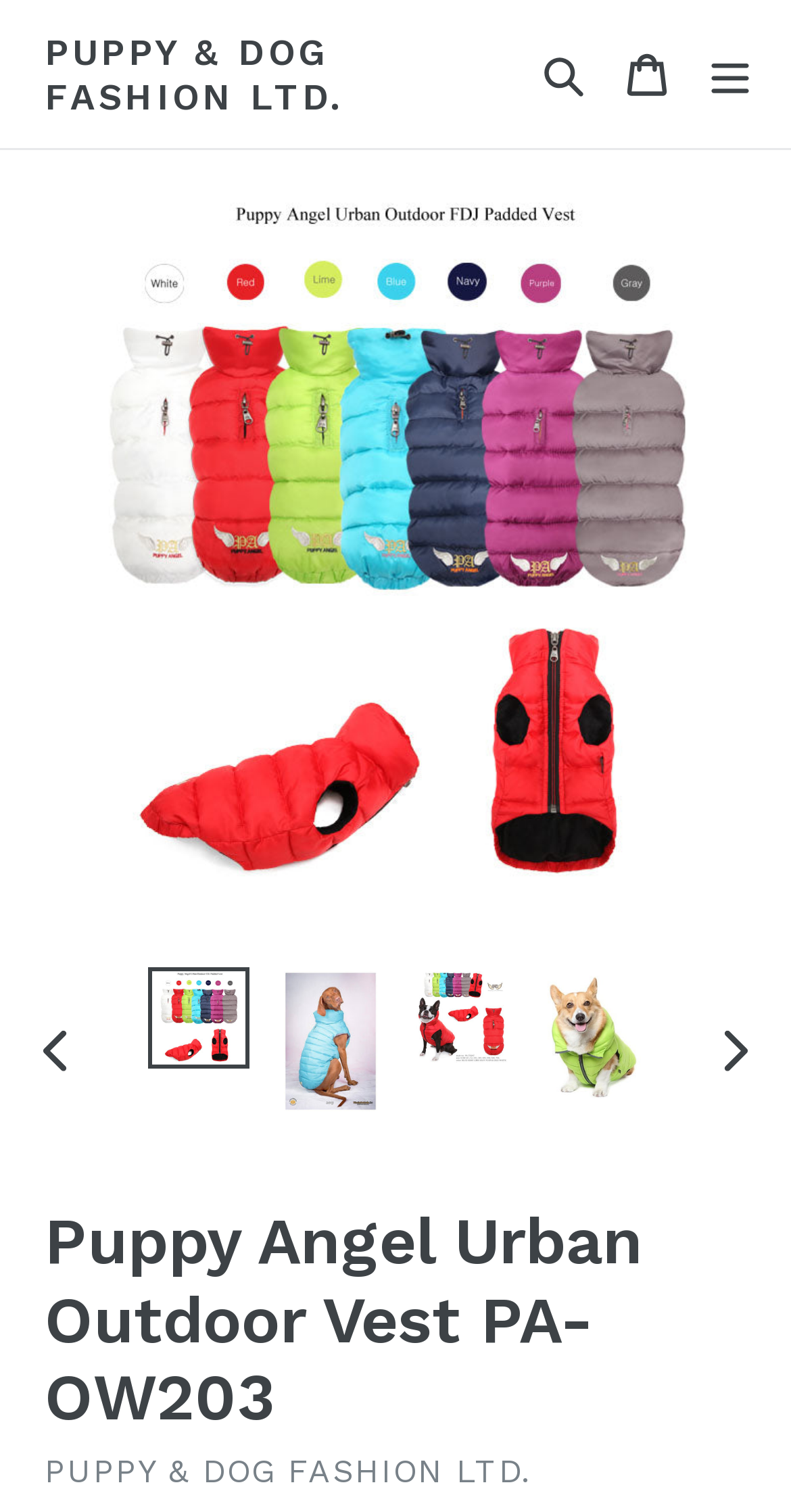Indicate the bounding box coordinates of the element that needs to be clicked to satisfy the following instruction: "Go to the previous slide". The coordinates should be four float numbers between 0 and 1, i.e., [left, top, right, bottom].

[0.005, 0.669, 0.133, 0.72]